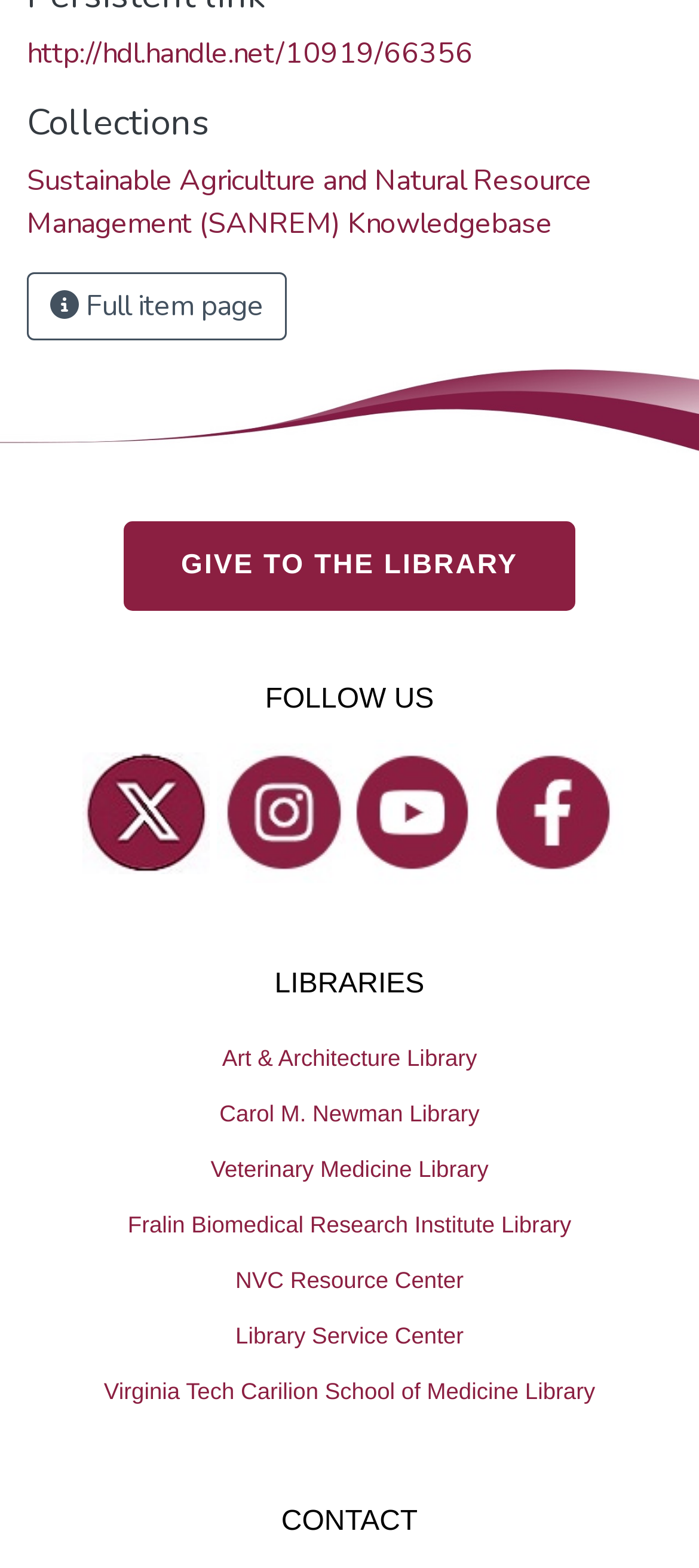Please locate the bounding box coordinates of the element that should be clicked to achieve the given instruction: "Visit the Collections page".

[0.038, 0.065, 0.962, 0.092]